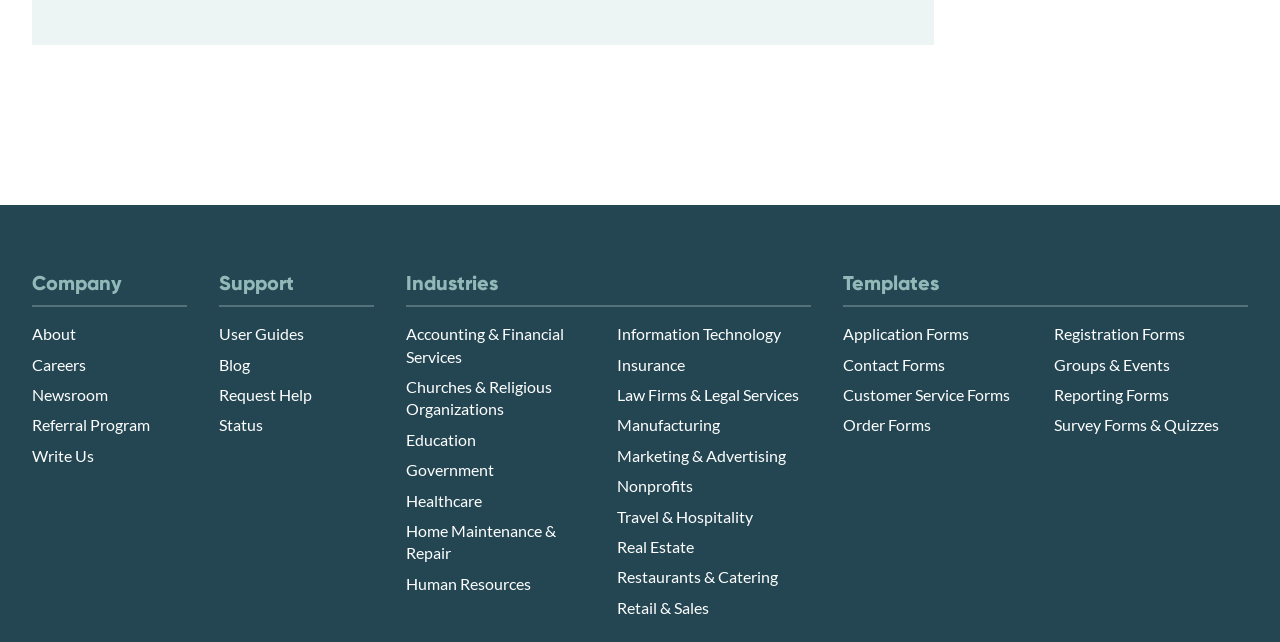Pinpoint the bounding box coordinates of the clickable area necessary to execute the following instruction: "View User Guides". The coordinates should be given as four float numbers between 0 and 1, namely [left, top, right, bottom].

[0.171, 0.505, 0.238, 0.535]